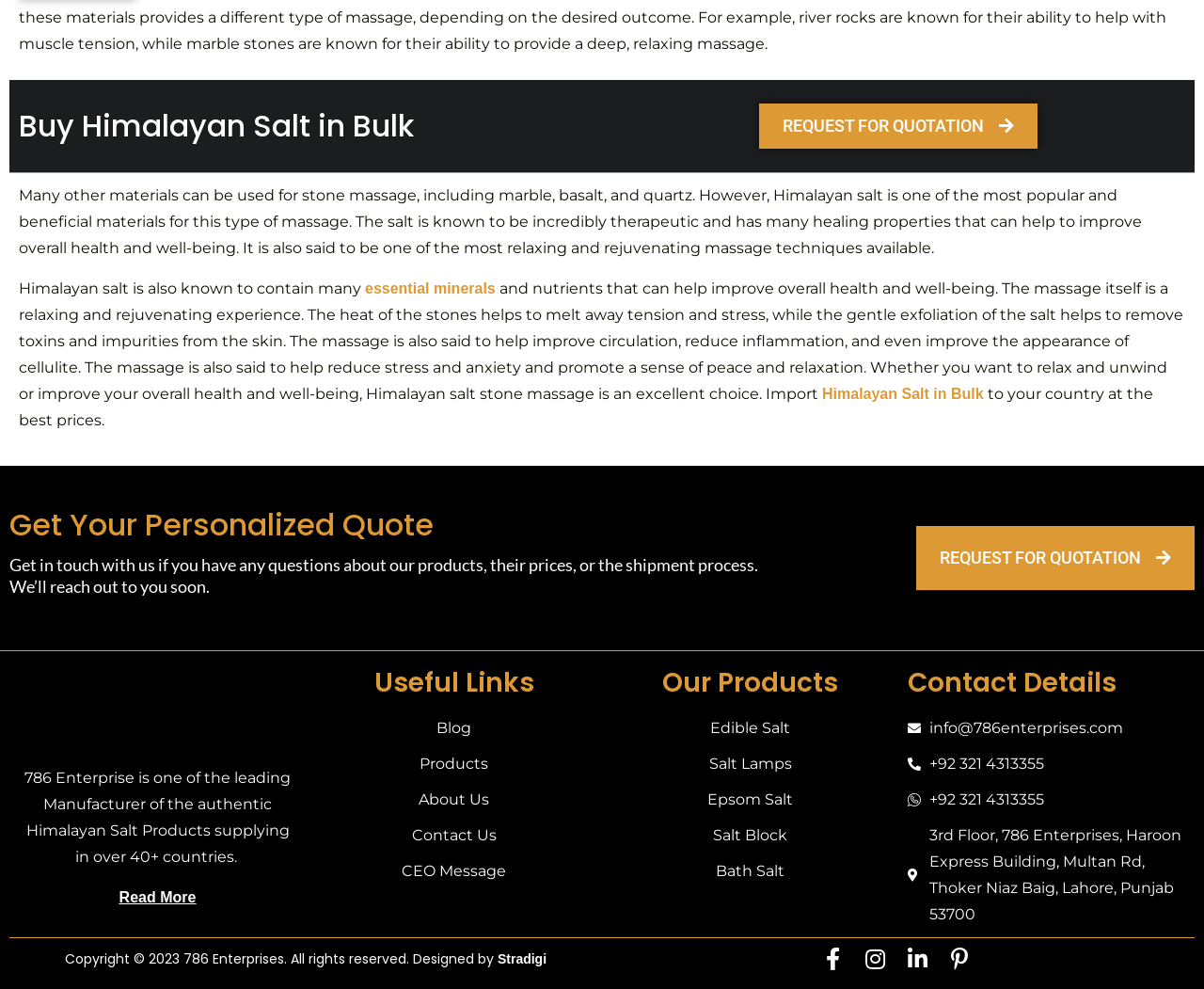What is the main material used for stone massage? Please answer the question using a single word or phrase based on the image.

Himalayan salt